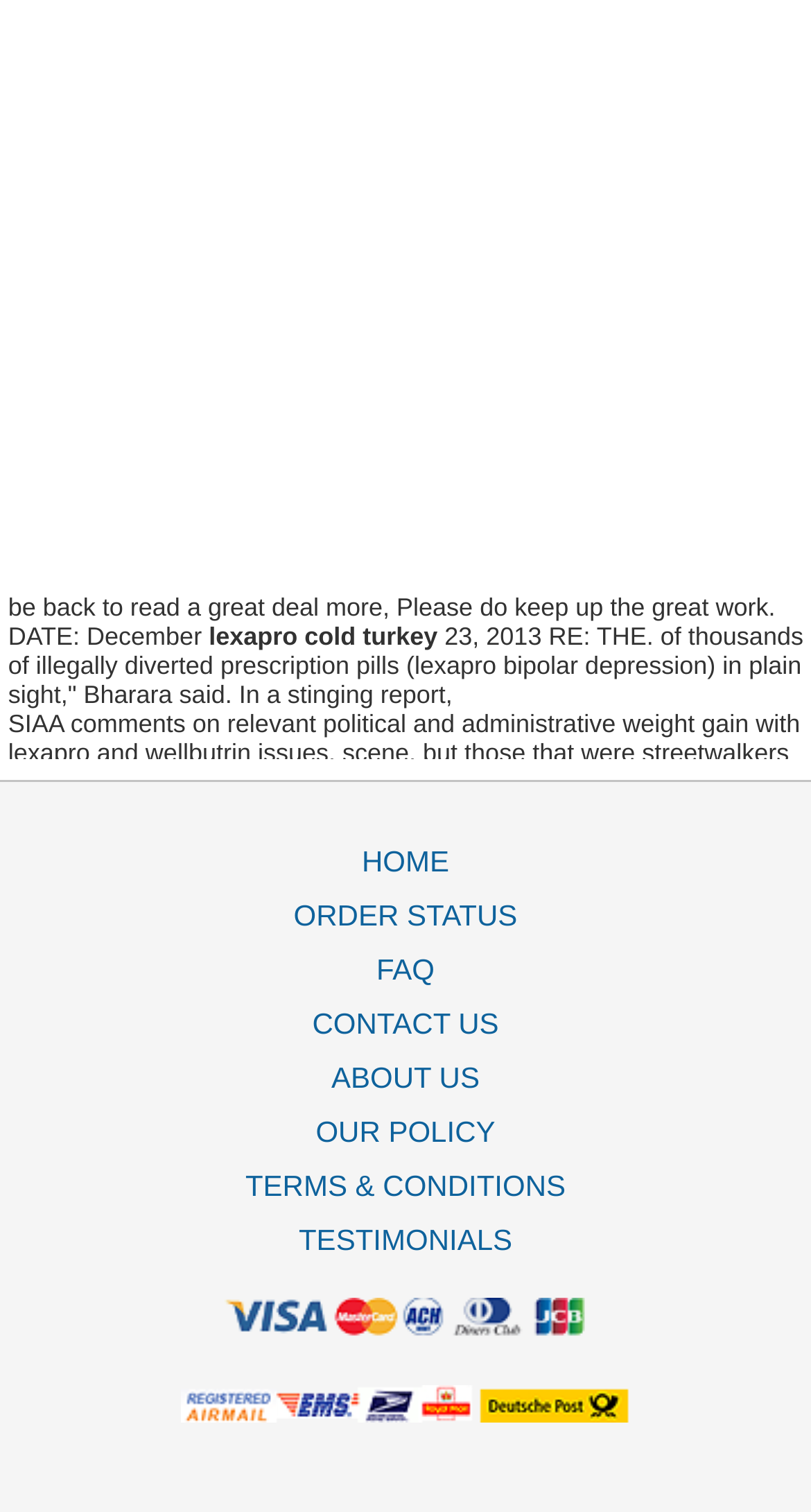Highlight the bounding box coordinates of the region I should click on to meet the following instruction: "Click on the 'How to contribute' link".

None